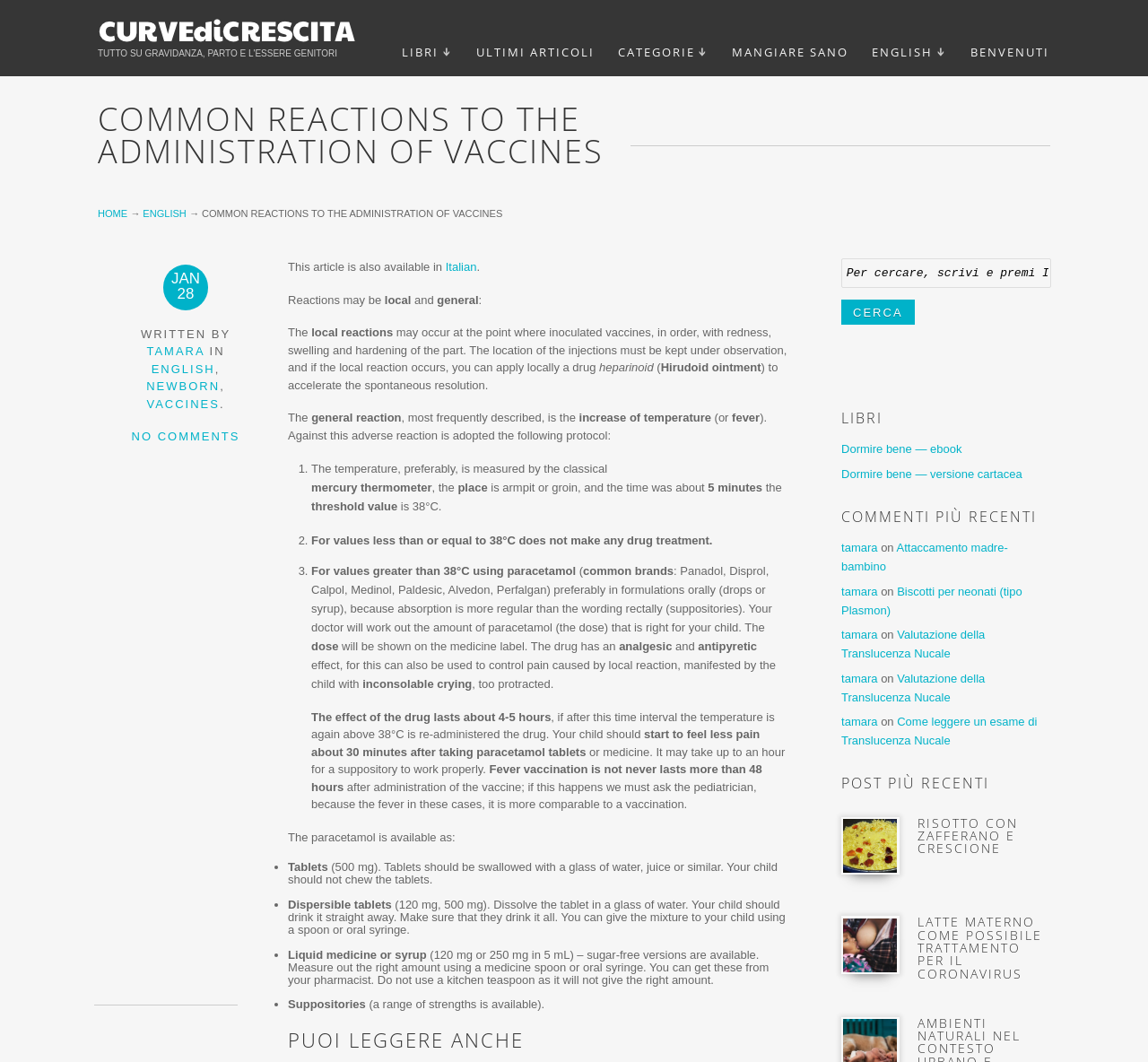Extract the bounding box coordinates for the described element: "aria-label="Advertisement" name="aswift_0" title="Advertisement"". The coordinates should be represented as four float numbers between 0 and 1: [left, top, right, bottom].

[0.549, 0.086, 0.915, 0.136]